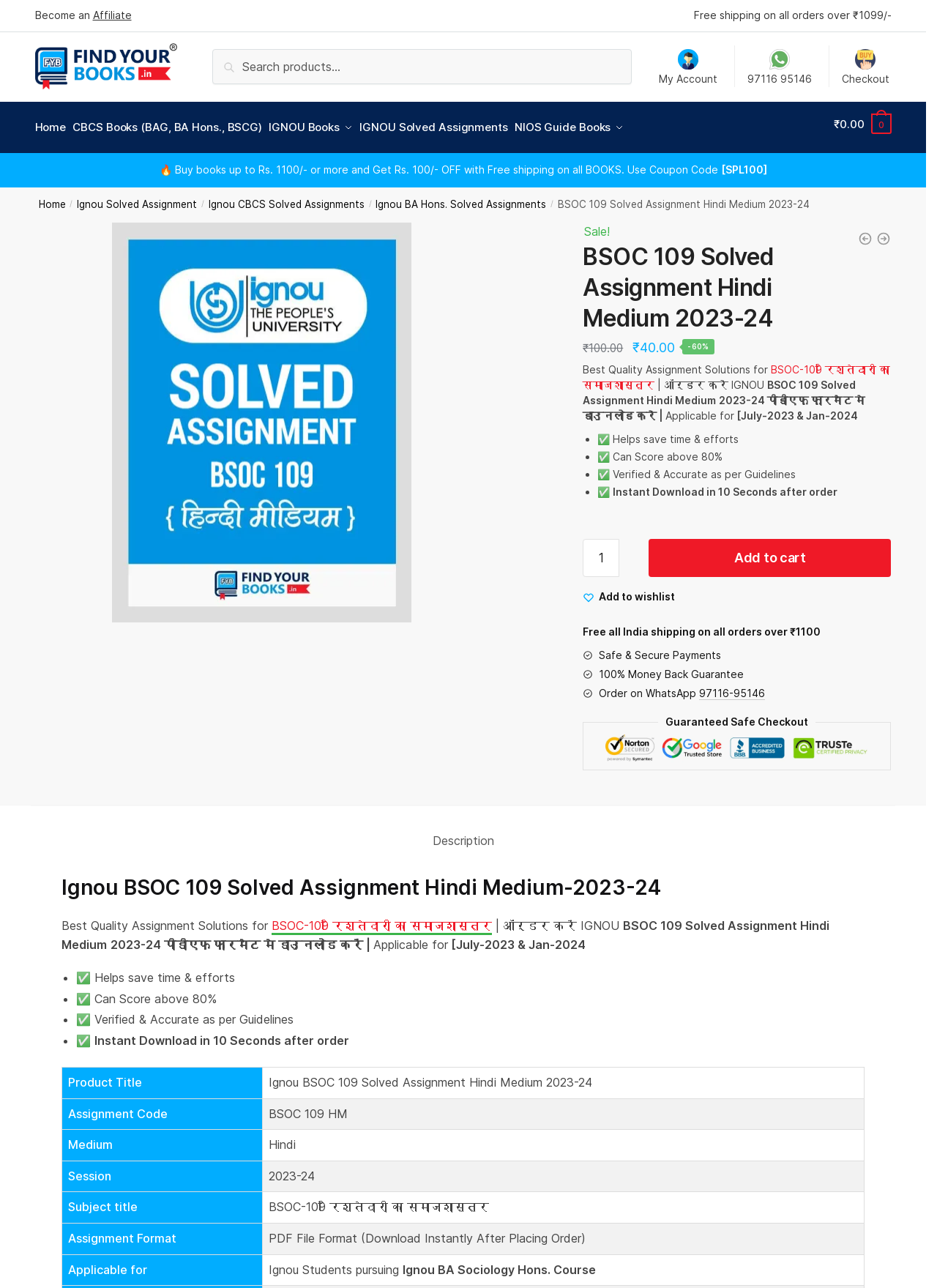Identify the bounding box for the UI element described as: "BSOC-109 रिश्तेदारी का समाजशास्त्र". The coordinates should be four float numbers between 0 and 1, i.e., [left, top, right, bottom].

[0.622, 0.277, 0.949, 0.298]